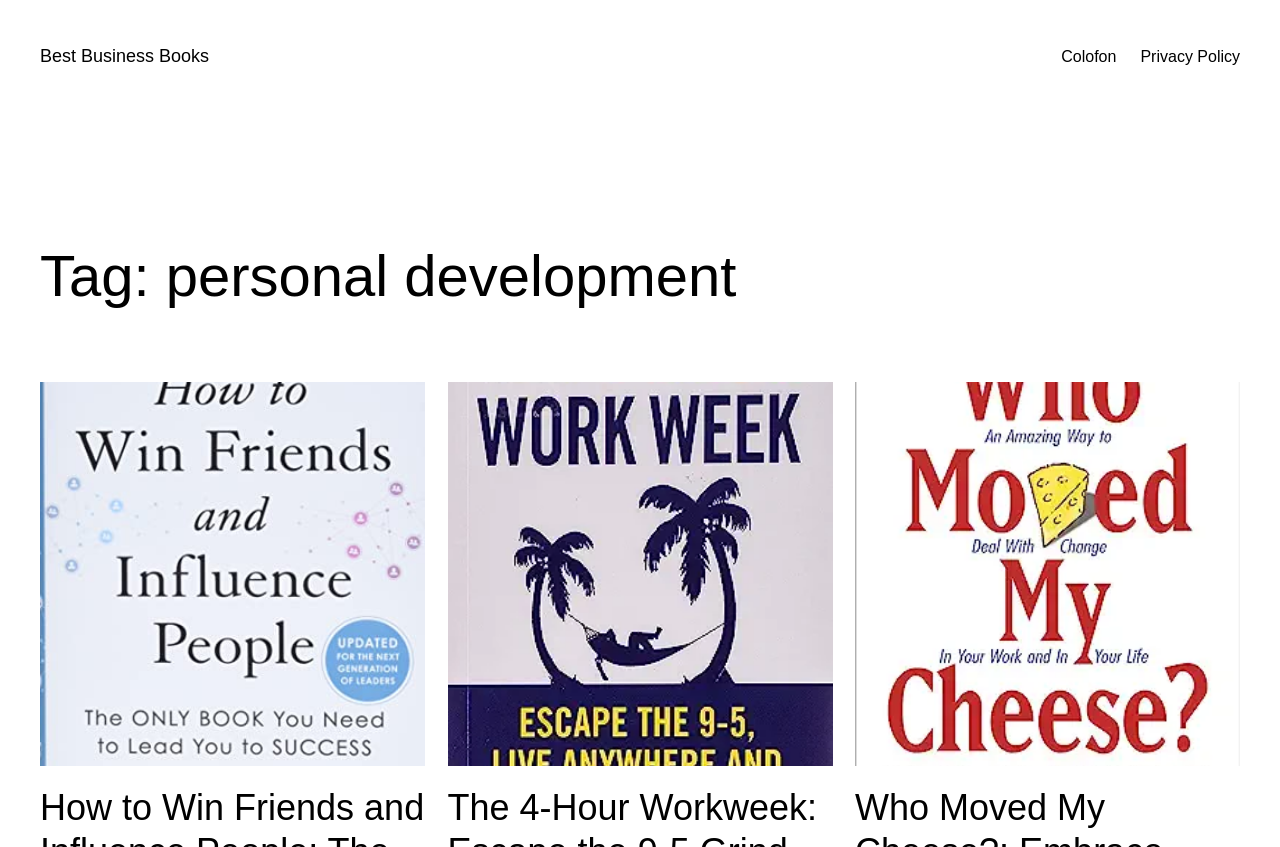Please identify the webpage's heading and generate its text content.

Tag: personal development